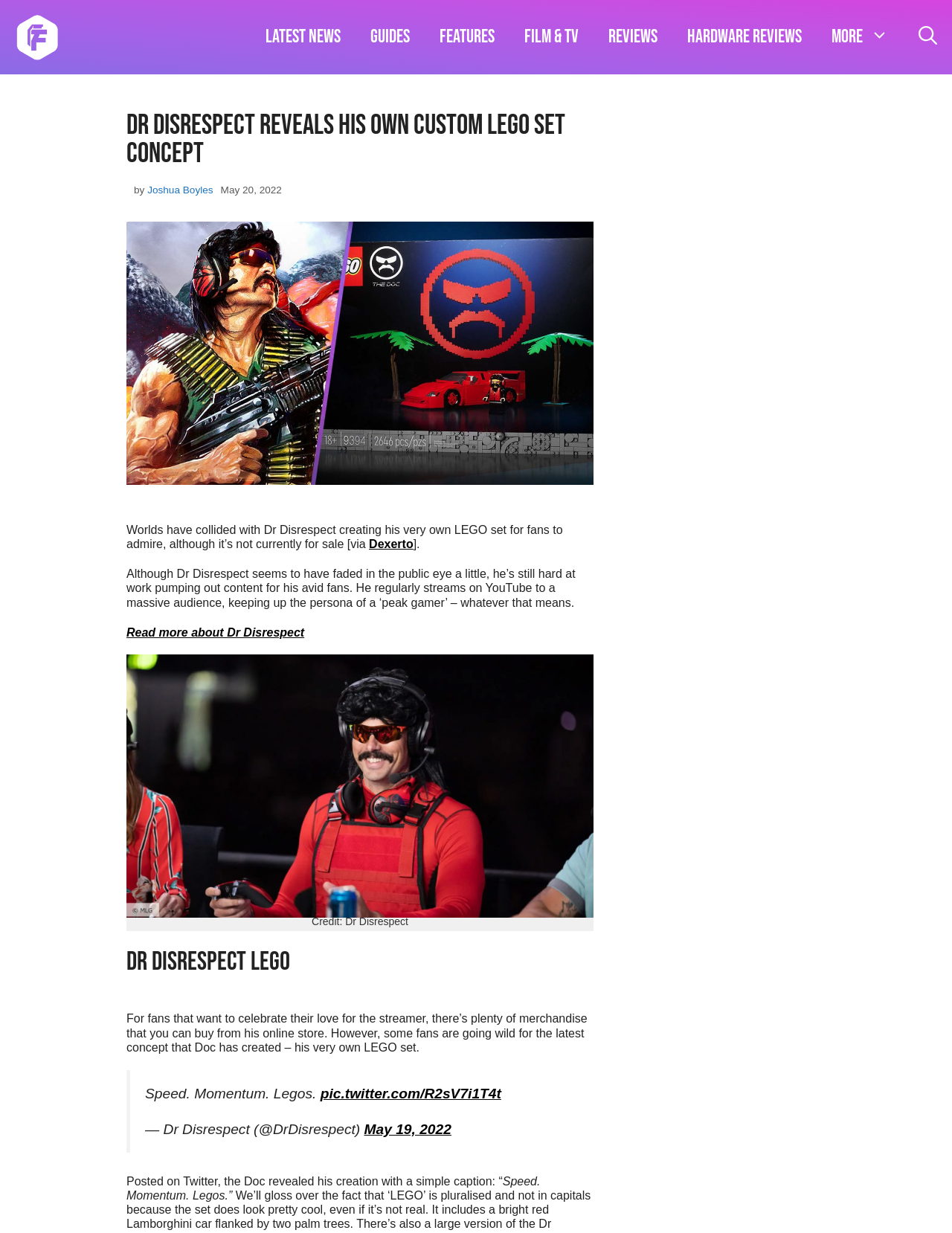Locate the headline of the webpage and generate its content.

Dr Disrespect Reveals His Own Custom LEGO Set Concept